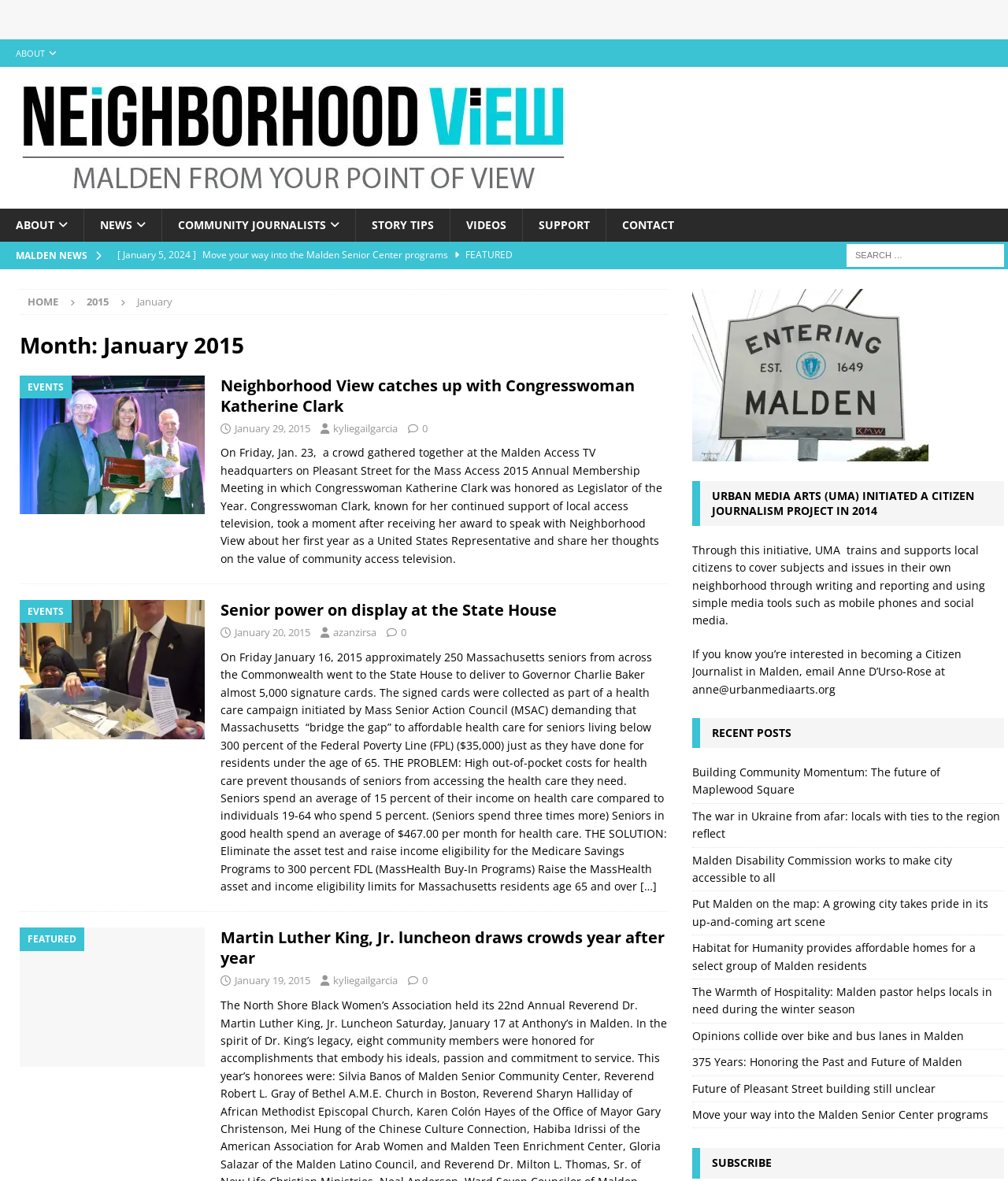How many articles are on this webpage?
Based on the screenshot, provide your answer in one word or phrase.

3